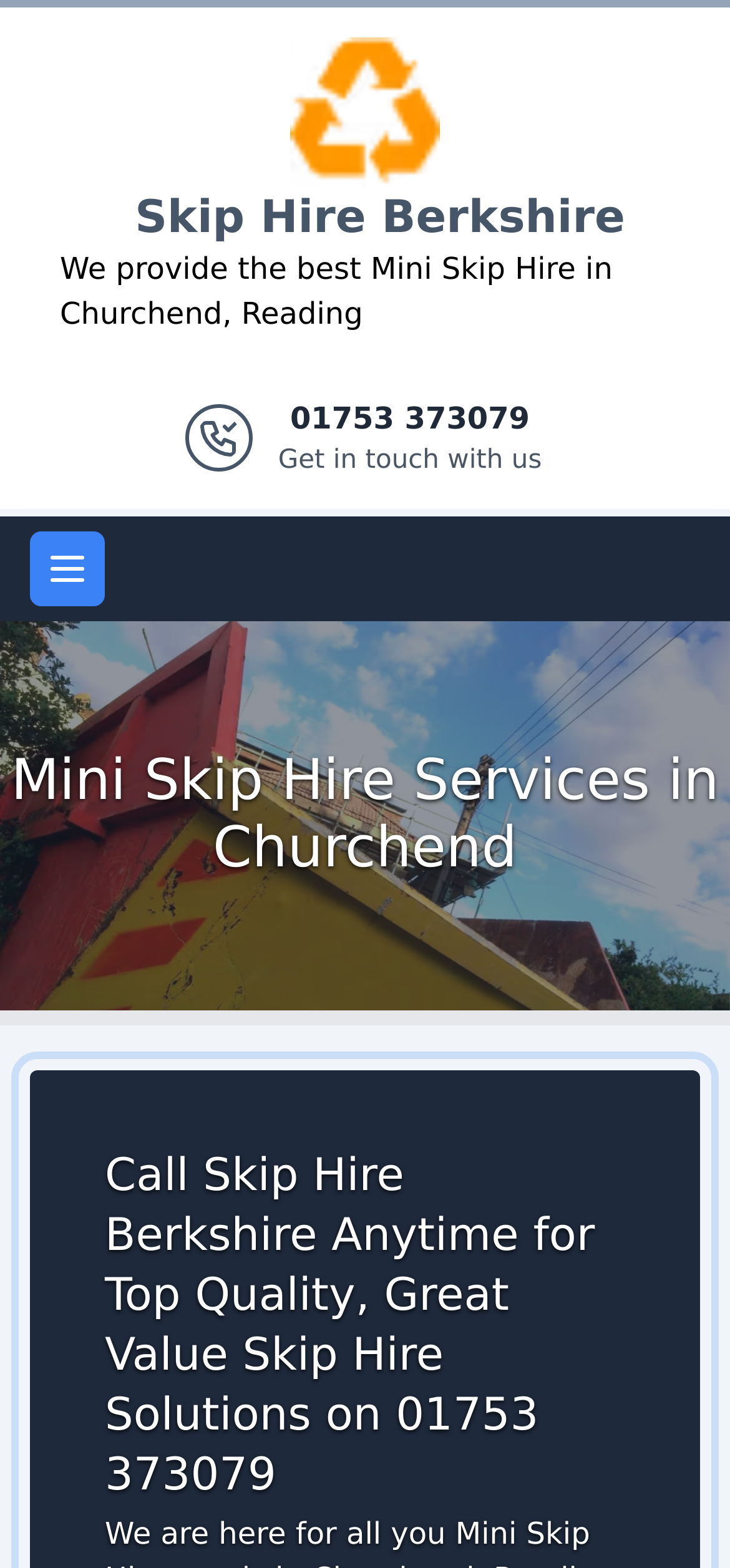Locate the bounding box of the UI element described in the following text: "Skip Hire Berkshire".

[0.185, 0.122, 0.856, 0.155]